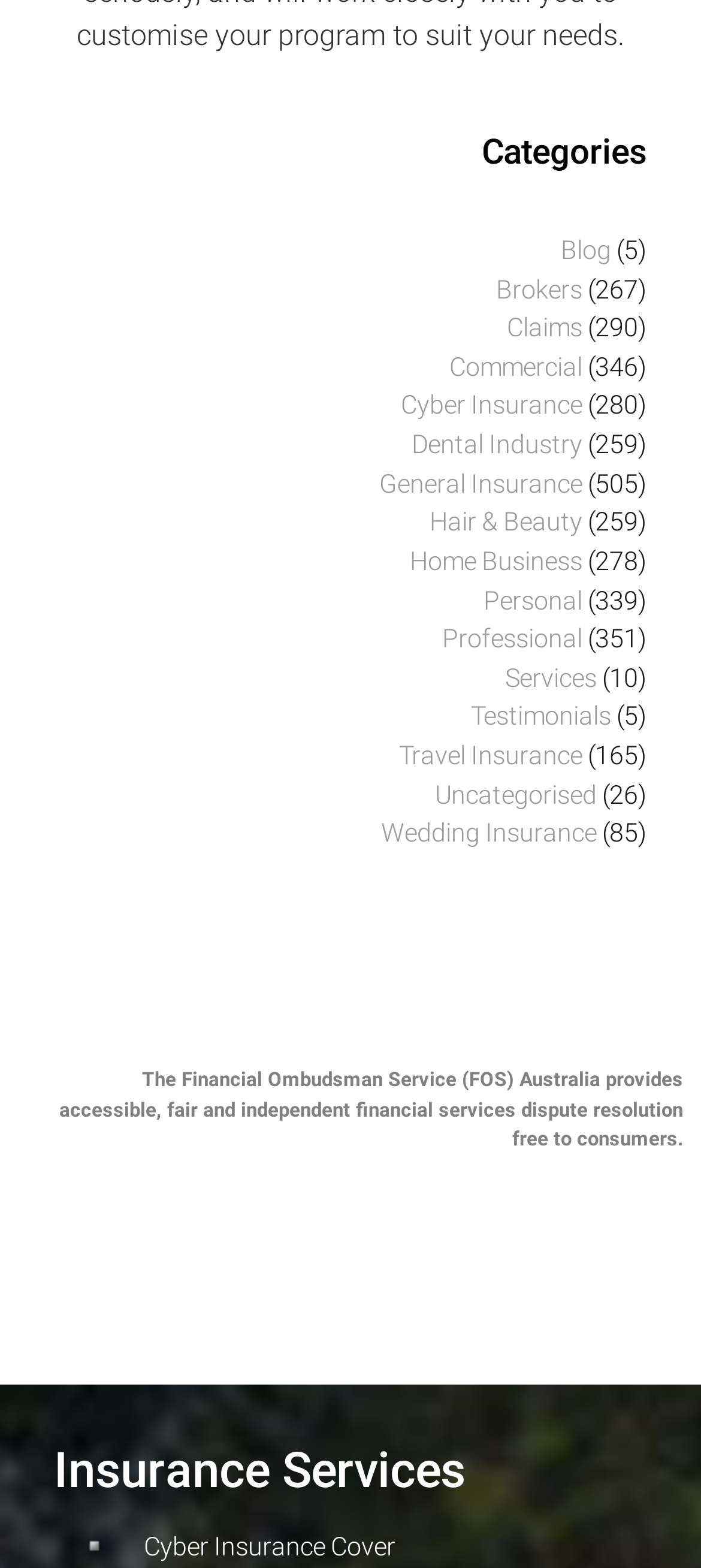From the webpage screenshot, identify the region described by Hair & Beauty. Provide the bounding box coordinates as (top-left x, top-left y, bottom-right x, bottom-right y), with each value being a floating point number between 0 and 1.

[0.613, 0.321, 0.831, 0.346]